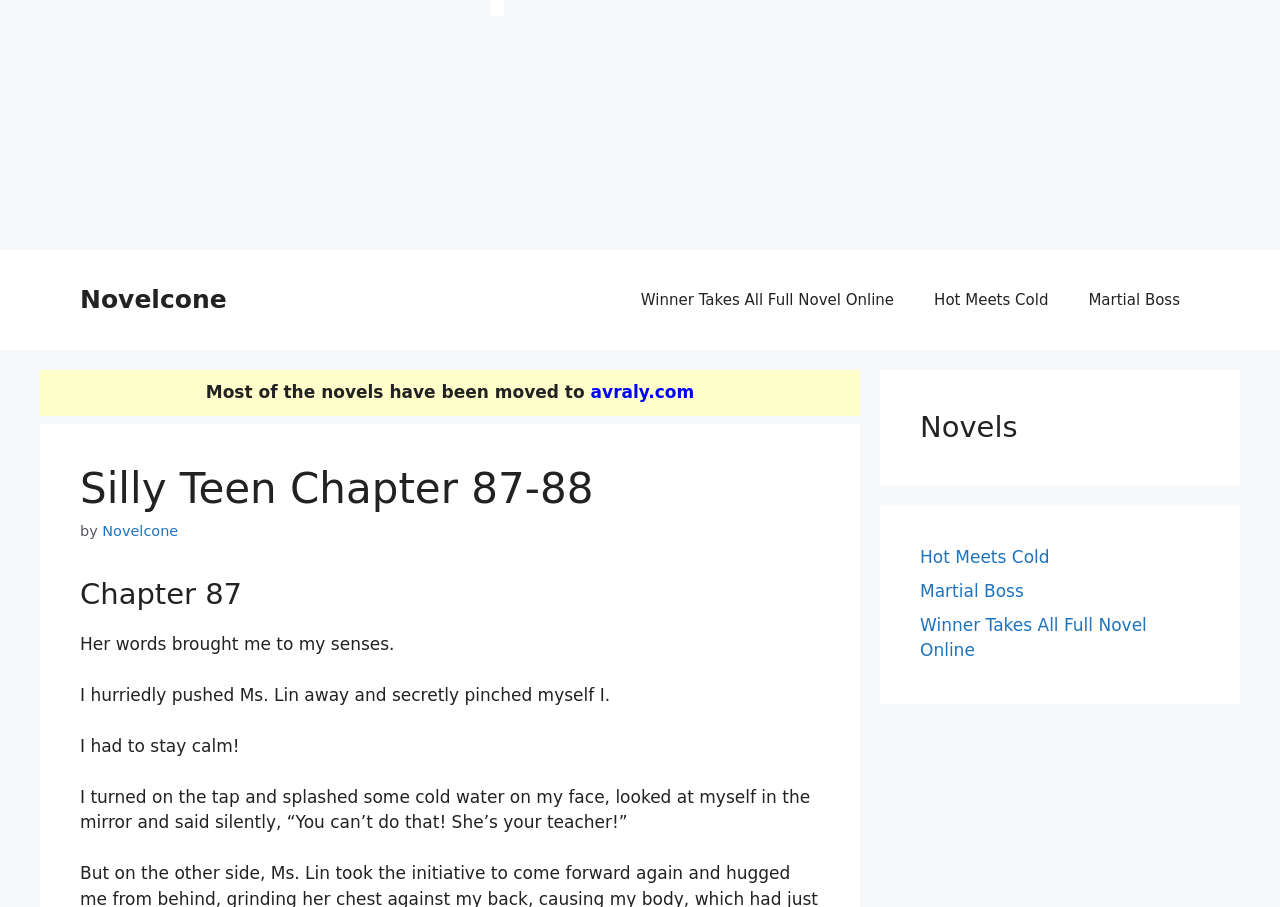Find the bounding box coordinates of the element's region that should be clicked in order to follow the given instruction: "Go to Winner Takes All Full Novel Online". The coordinates should consist of four float numbers between 0 and 1, i.e., [left, top, right, bottom].

[0.485, 0.298, 0.714, 0.364]